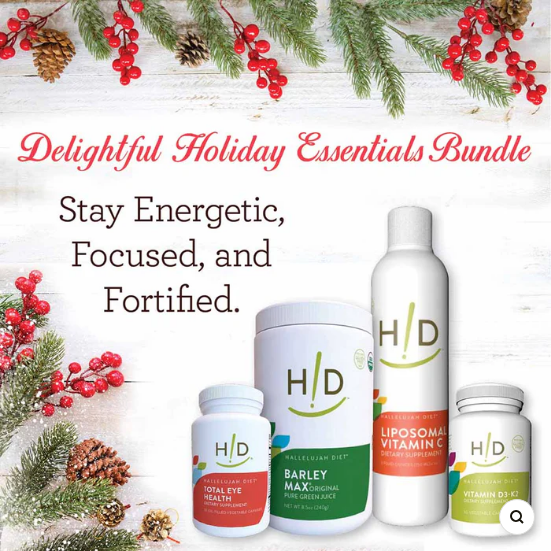What is the purpose of the 'Delightful Holiday Essentials Bundle'?
Please answer using one word or phrase, based on the screenshot.

To support health